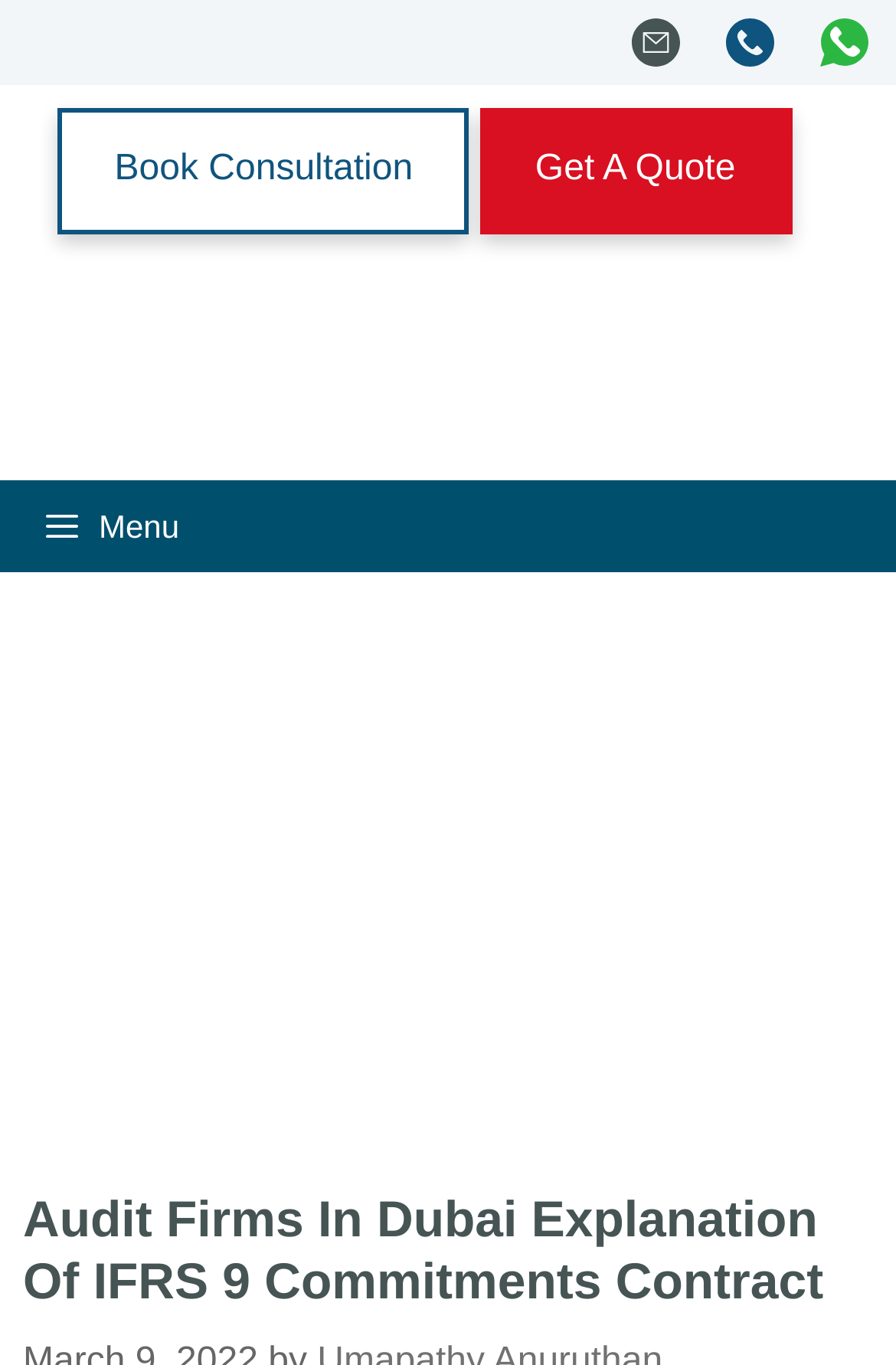Determine the bounding box for the UI element that matches this description: "Get A Quote".

[0.535, 0.079, 0.883, 0.172]